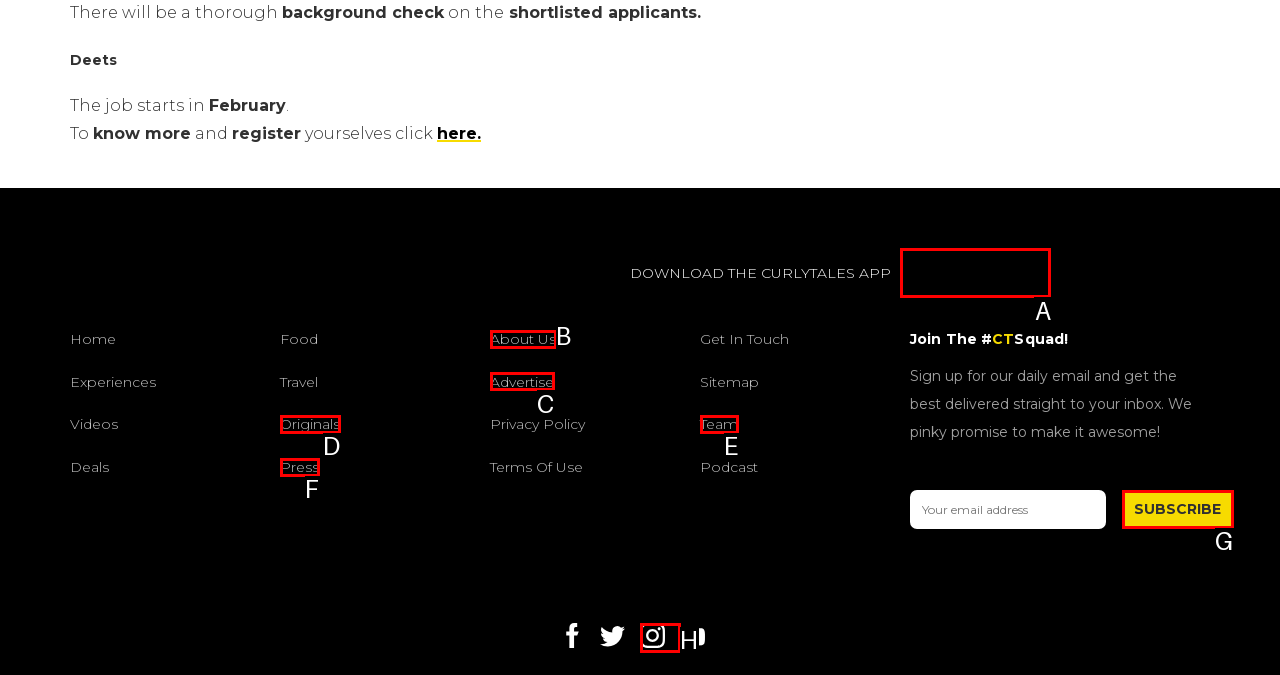From the given choices, determine which HTML element matches the description: About Us. Reply with the appropriate letter.

B